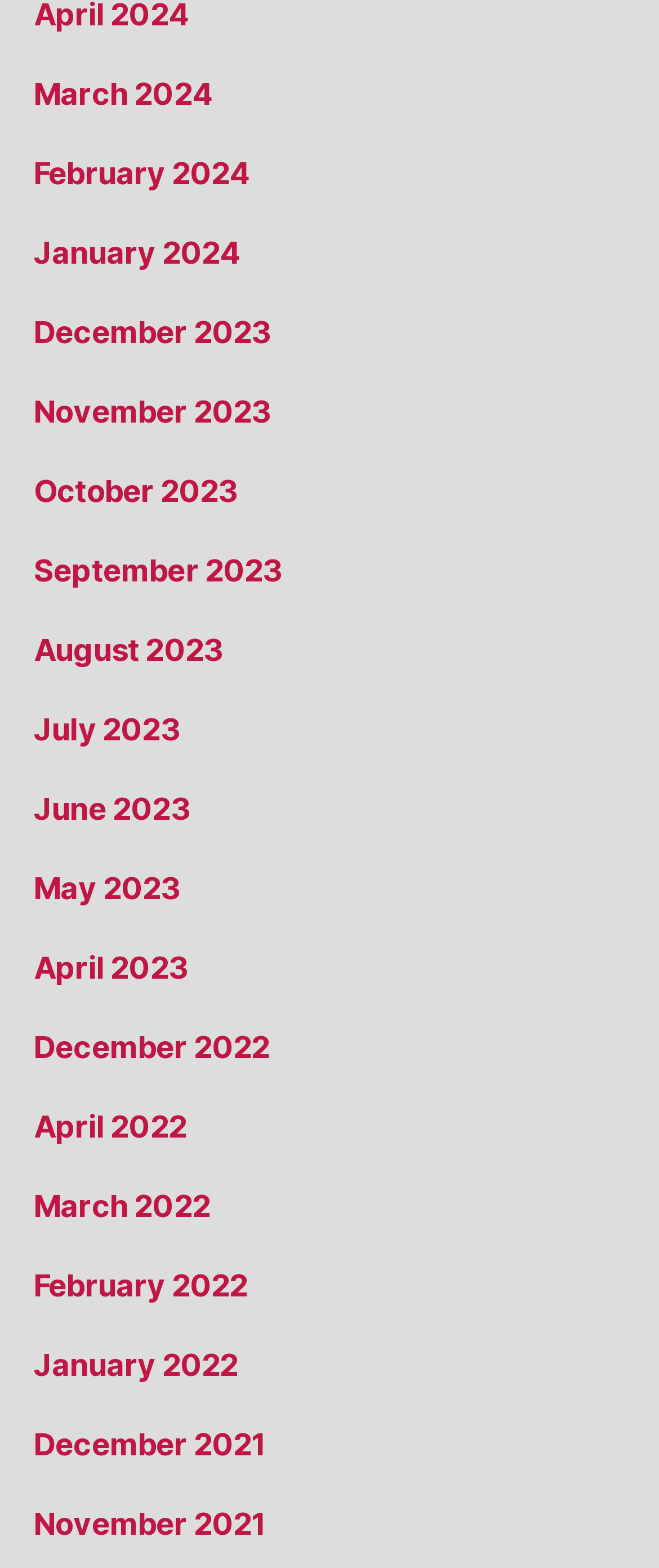Identify the bounding box coordinates of the region that should be clicked to execute the following instruction: "access January 2024".

[0.051, 0.149, 0.364, 0.172]